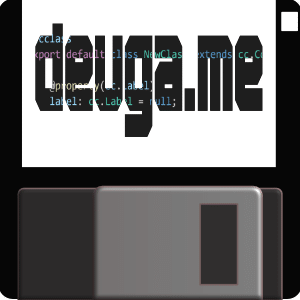What is the context of the code snippets?
Look at the webpage screenshot and answer the question with a detailed explanation.

The text appears to be snippets of code, indicative of a programming context, with references such as 'export default class NewClass extends cc.Class' and 'label: cc.Label = null', which suggests a focus on software development or gaming.